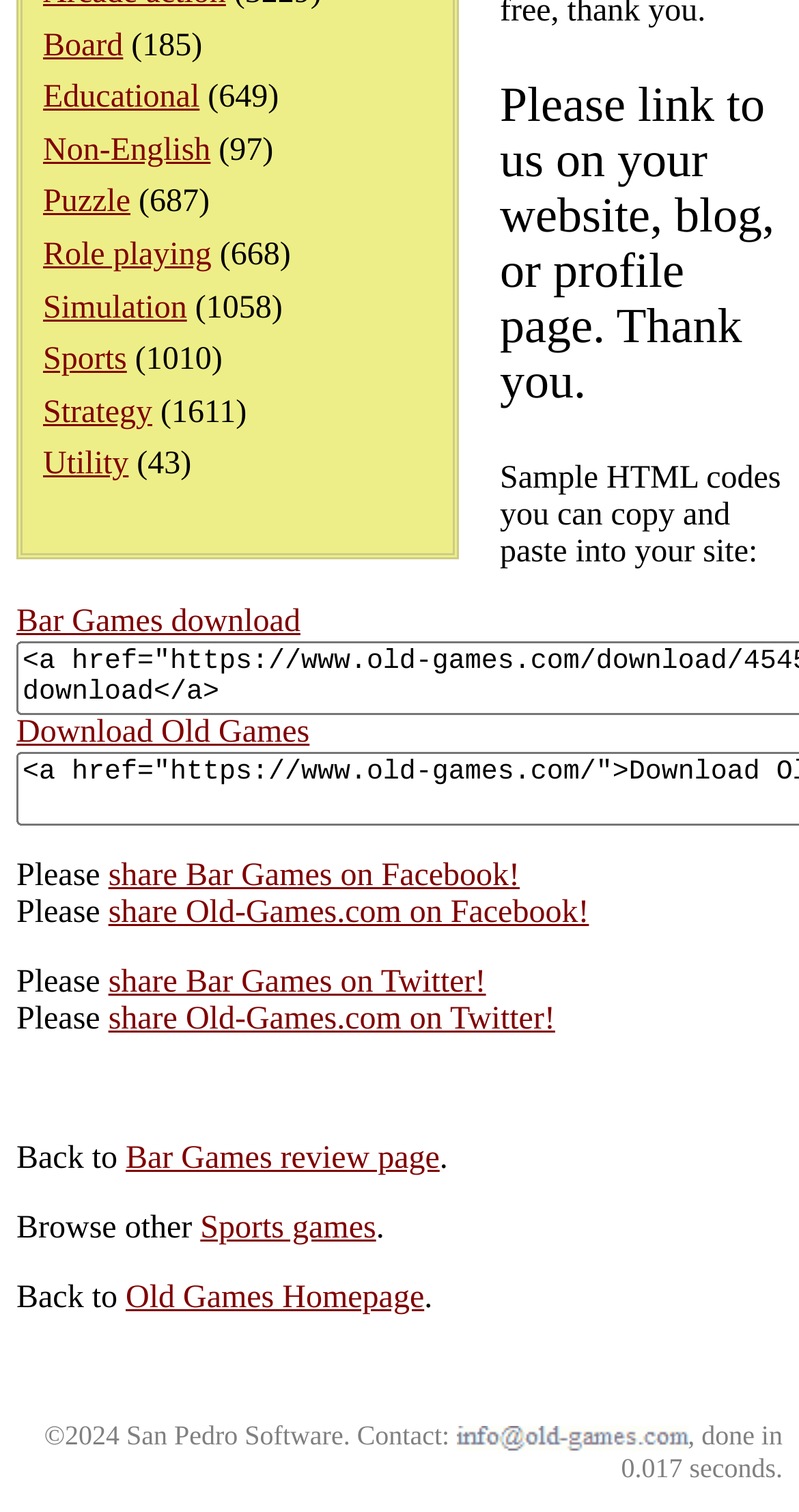Determine the bounding box for the UI element described here: "share Bar Games on Twitter!".

[0.136, 0.638, 0.608, 0.661]